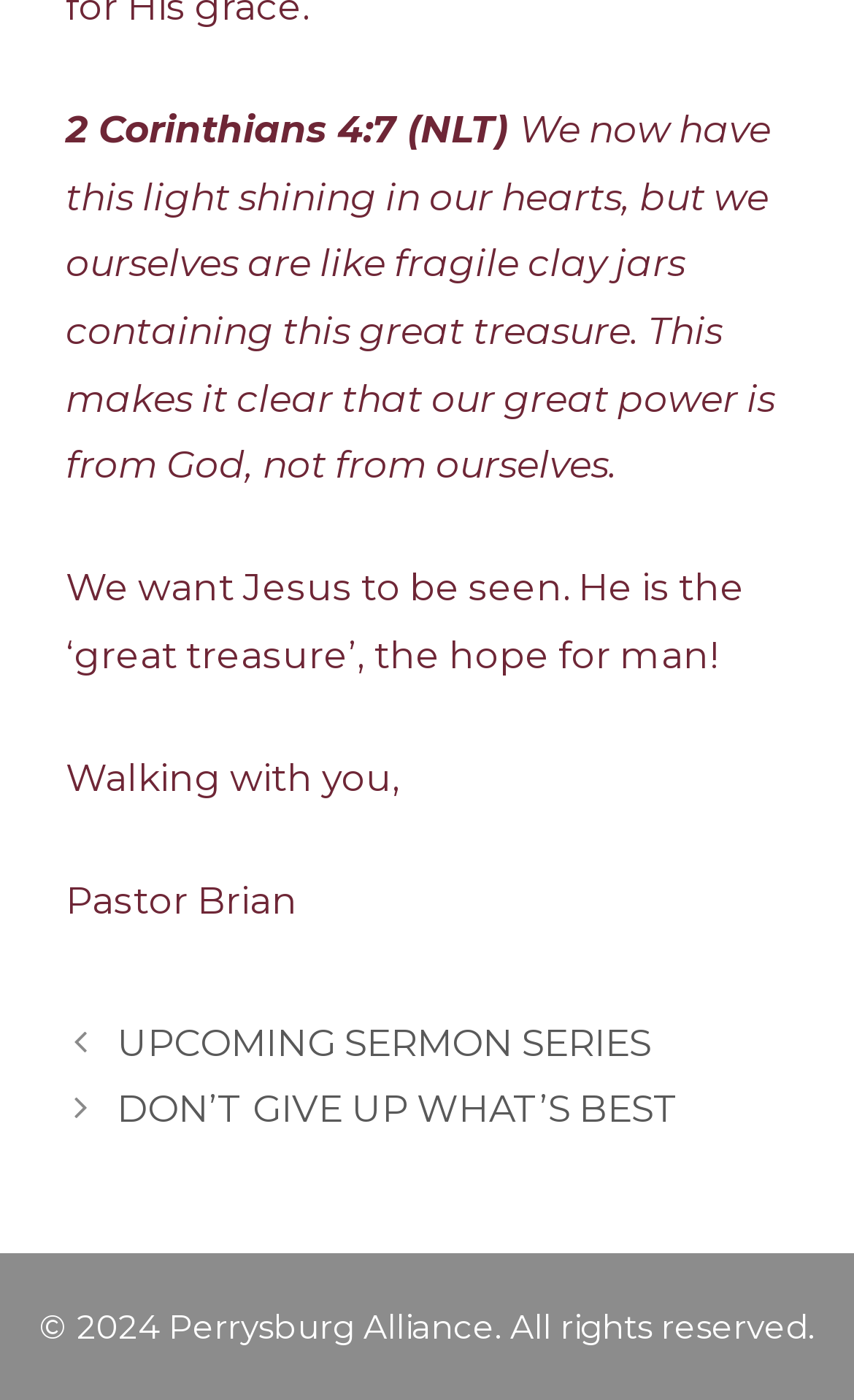How many links are in the 'Posts' section?
Please use the visual content to give a single word or phrase answer.

2